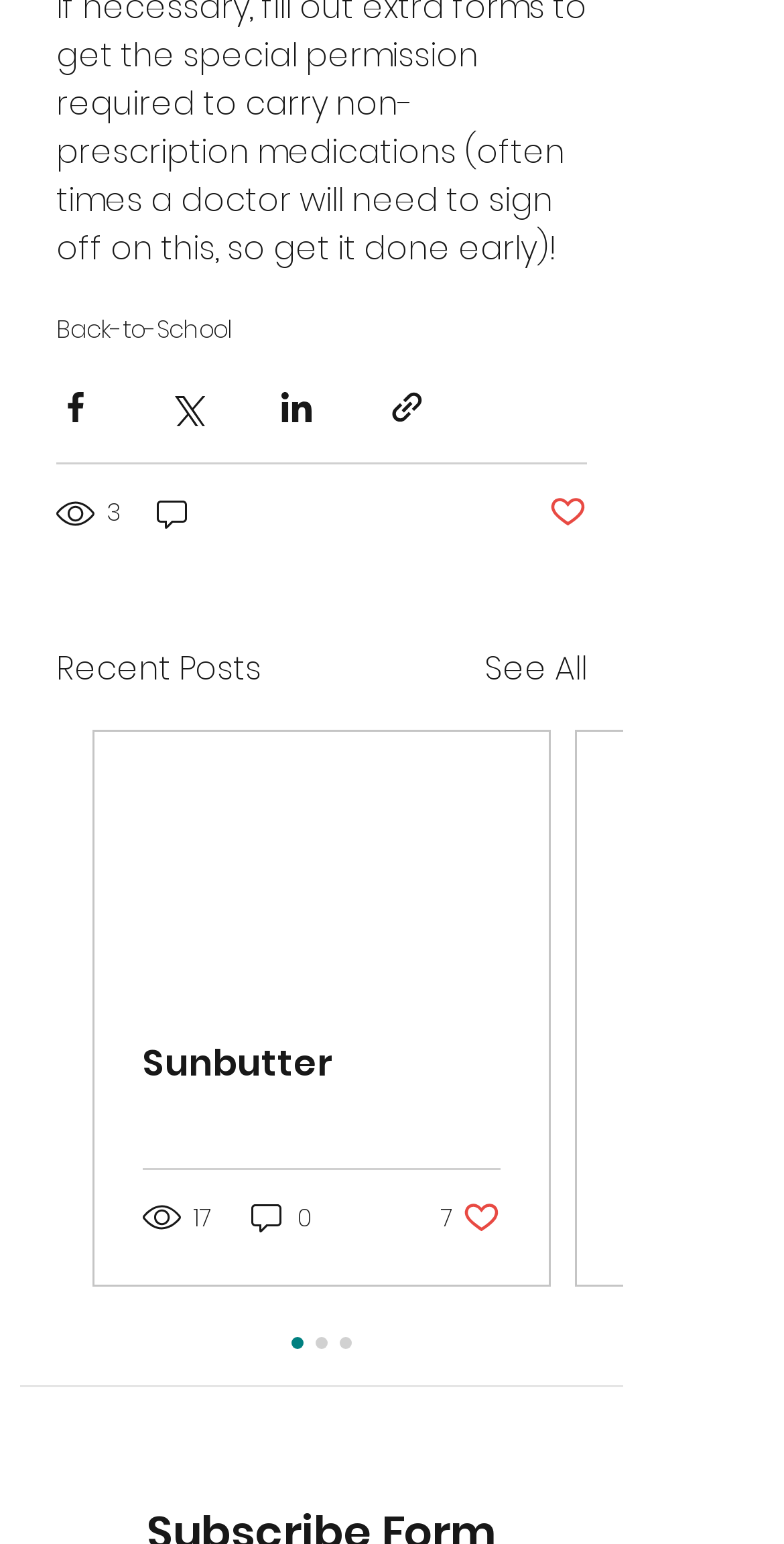Locate the bounding box coordinates of the clickable region necessary to complete the following instruction: "Like a post". Provide the coordinates in the format of four float numbers between 0 and 1, i.e., [left, top, right, bottom].

[0.7, 0.319, 0.749, 0.346]